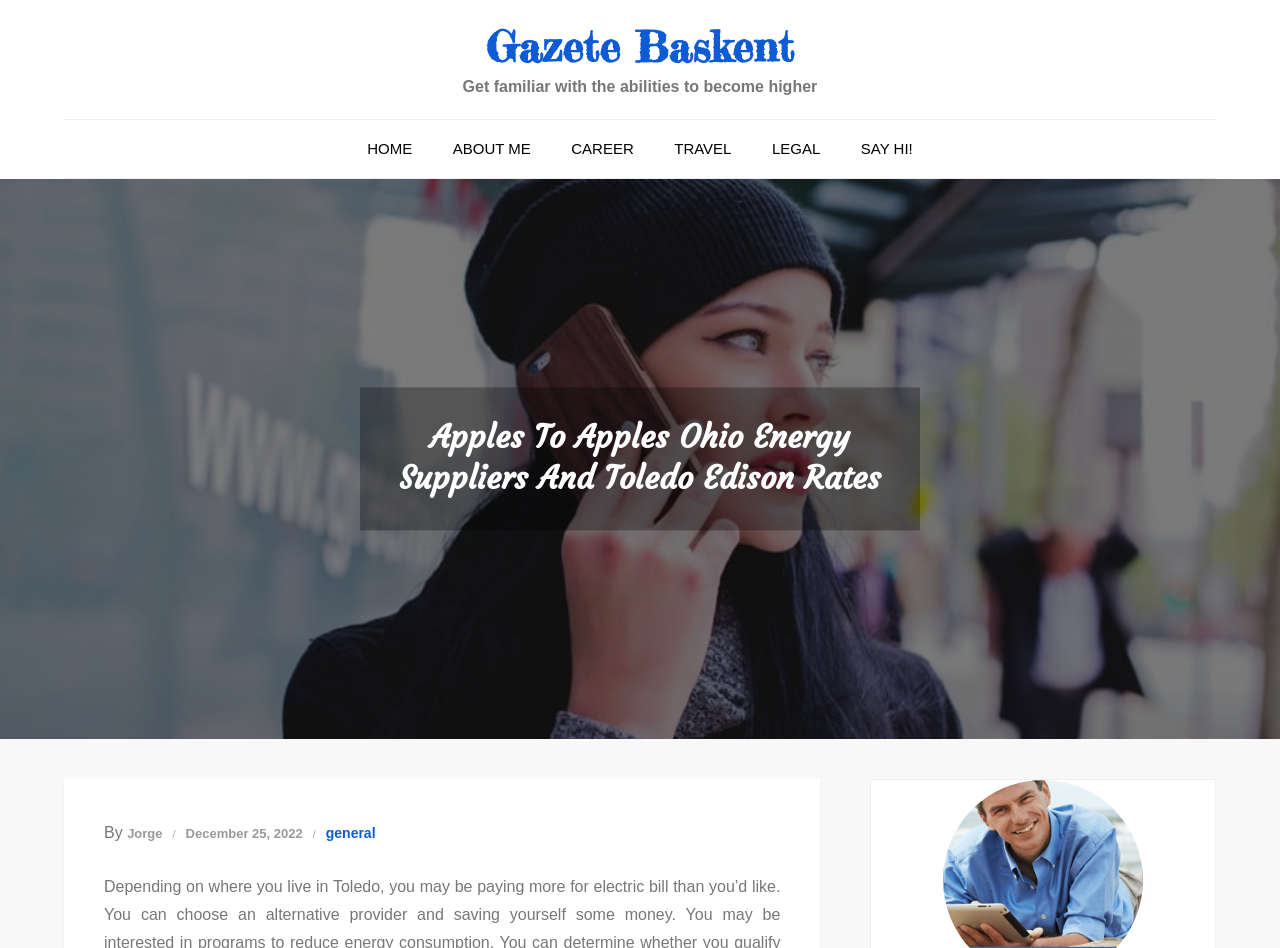Provide your answer in a single word or phrase: 
What is the category of the article?

general